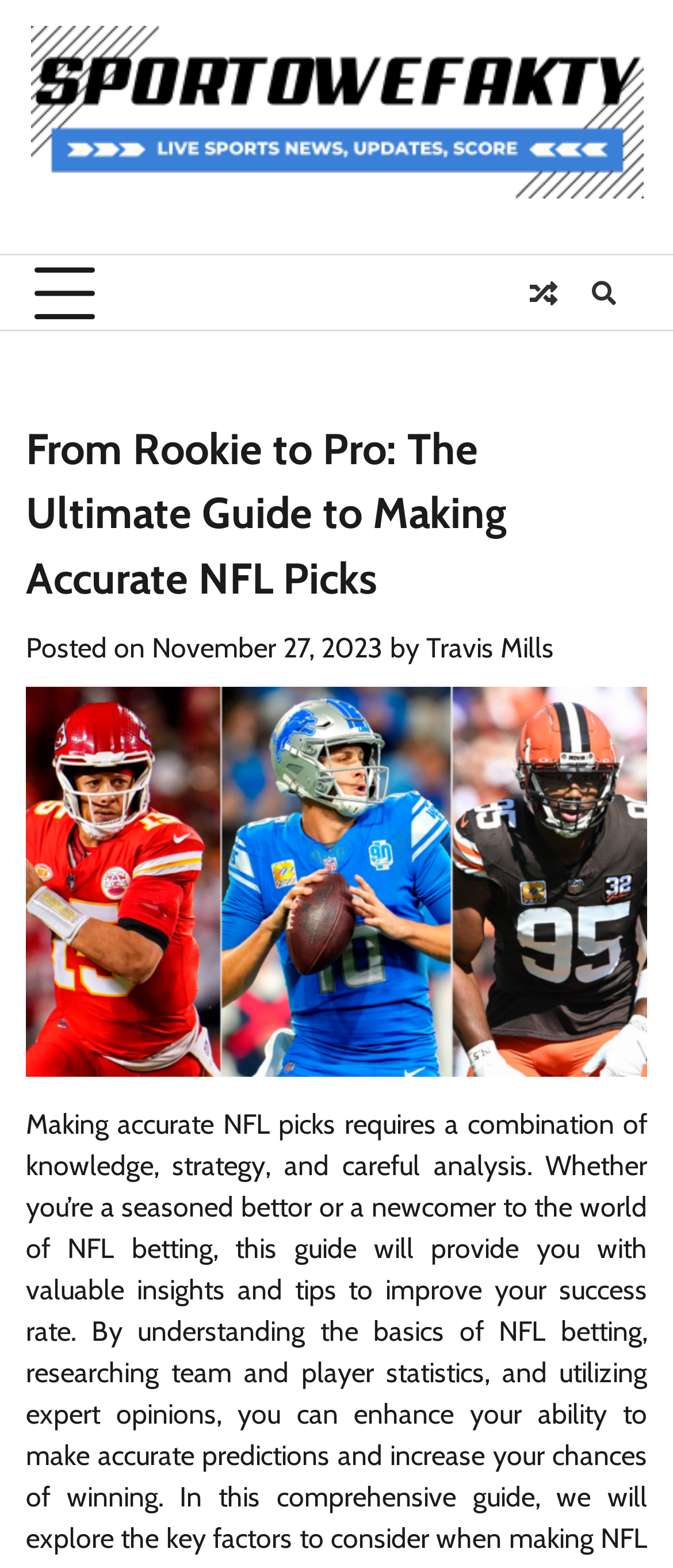Bounding box coordinates are specified in the format (top-left x, top-left y, bottom-right x, bottom-right y). All values are floating point numbers bounded between 0 and 1. Please provide the bounding box coordinate of the region this sentence describes: alt="sportowefakty"

[0.045, 0.017, 0.955, 0.134]